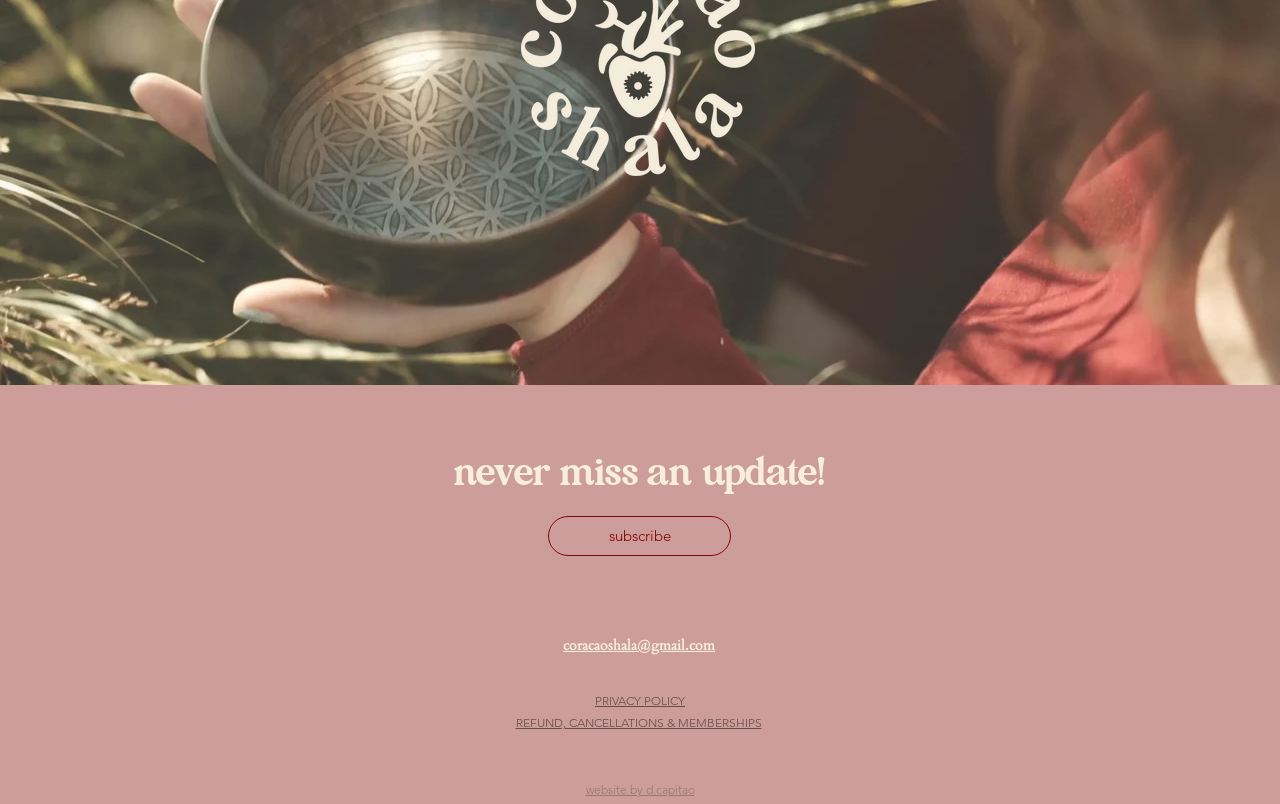Reply to the question with a single word or phrase:
How many social media platforms are linked?

2